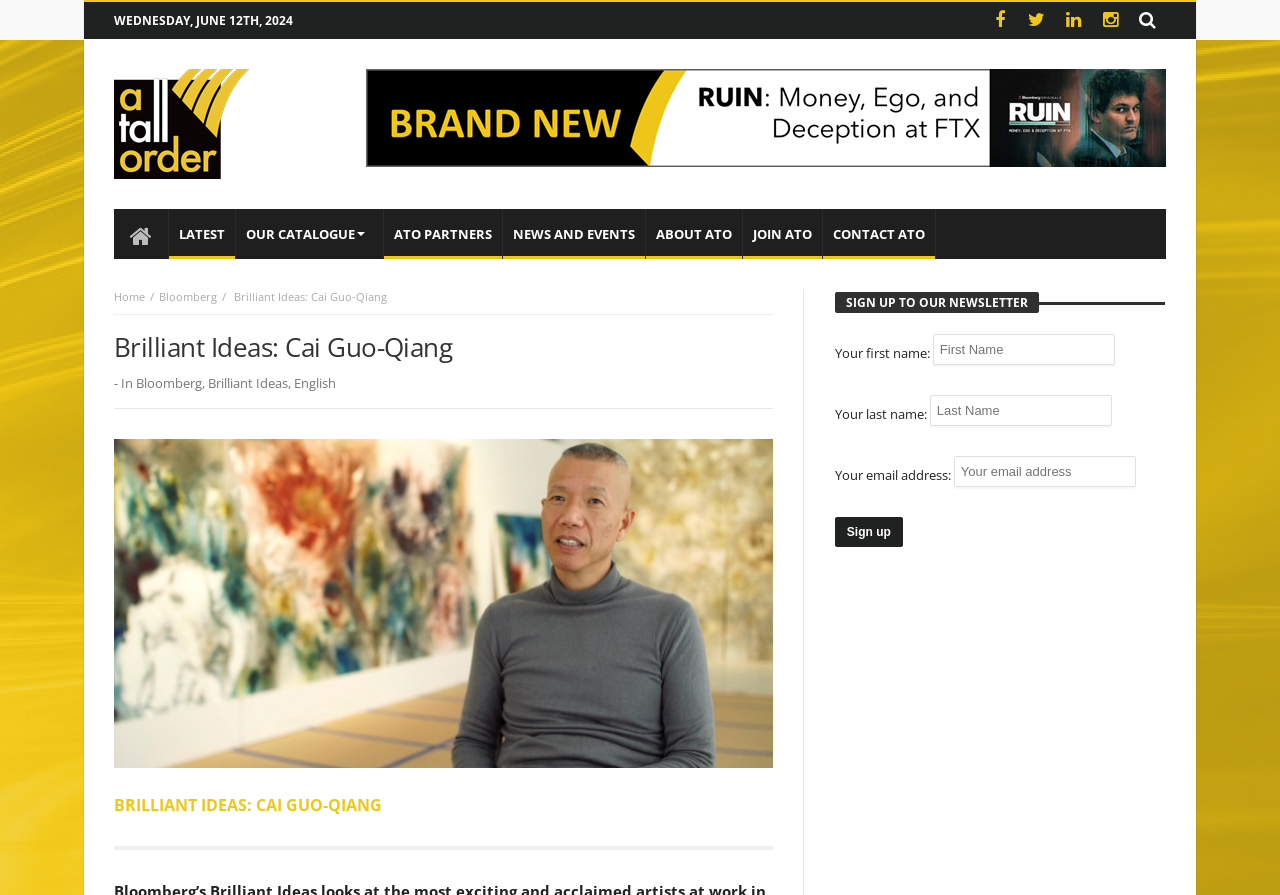Please provide the bounding box coordinates for the element that needs to be clicked to perform the following instruction: "Enter your first name". The coordinates should be given as four float numbers between 0 and 1, i.e., [left, top, right, bottom].

[0.729, 0.373, 0.871, 0.408]